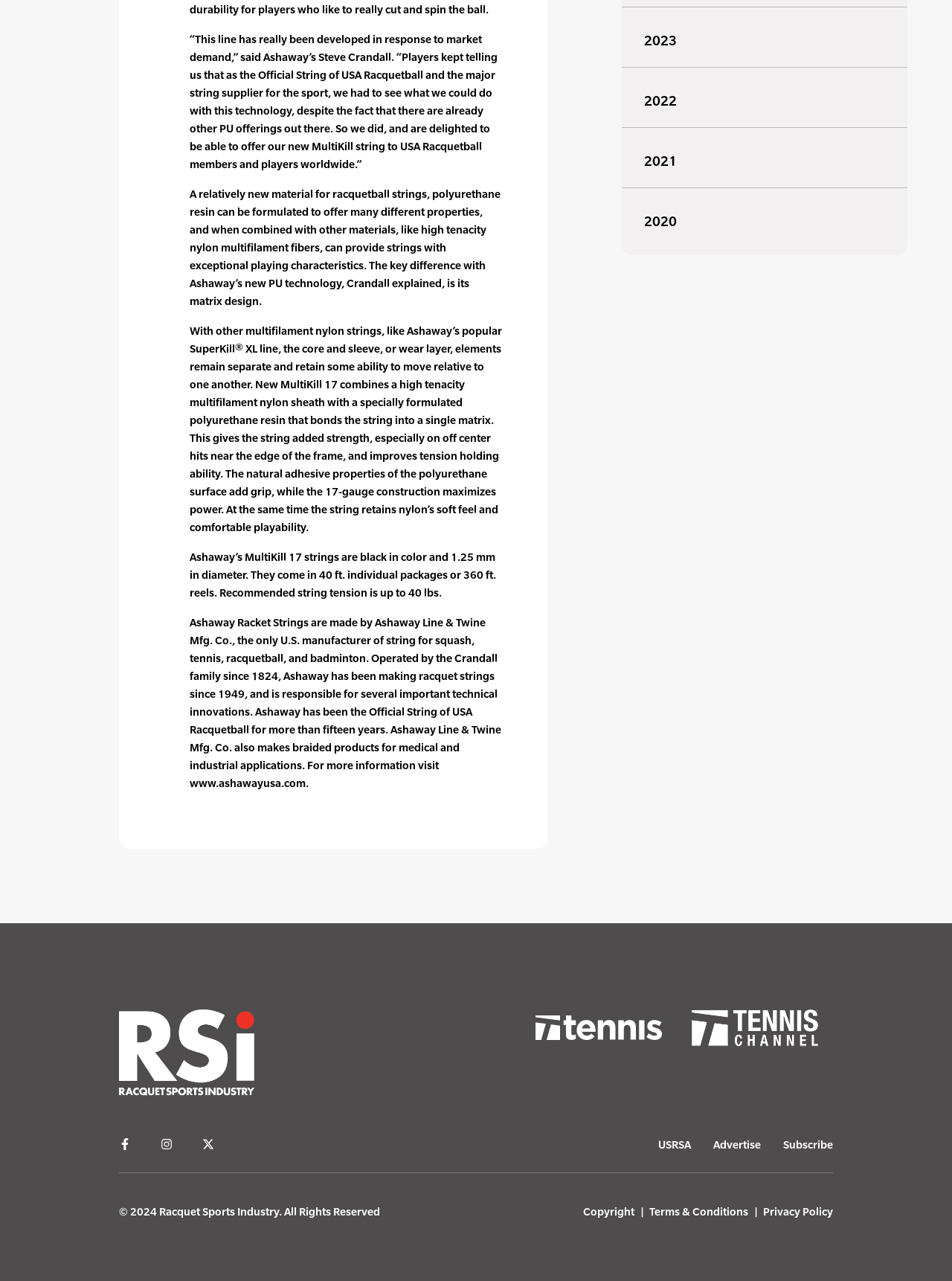Locate the UI element described by Advertise in the provided webpage screenshot. Return the bounding box coordinates in the format (top-left x, top-left y, bottom-right x, bottom-right y), ensuring all values are between 0 and 1.

[0.749, 0.887, 0.799, 0.901]